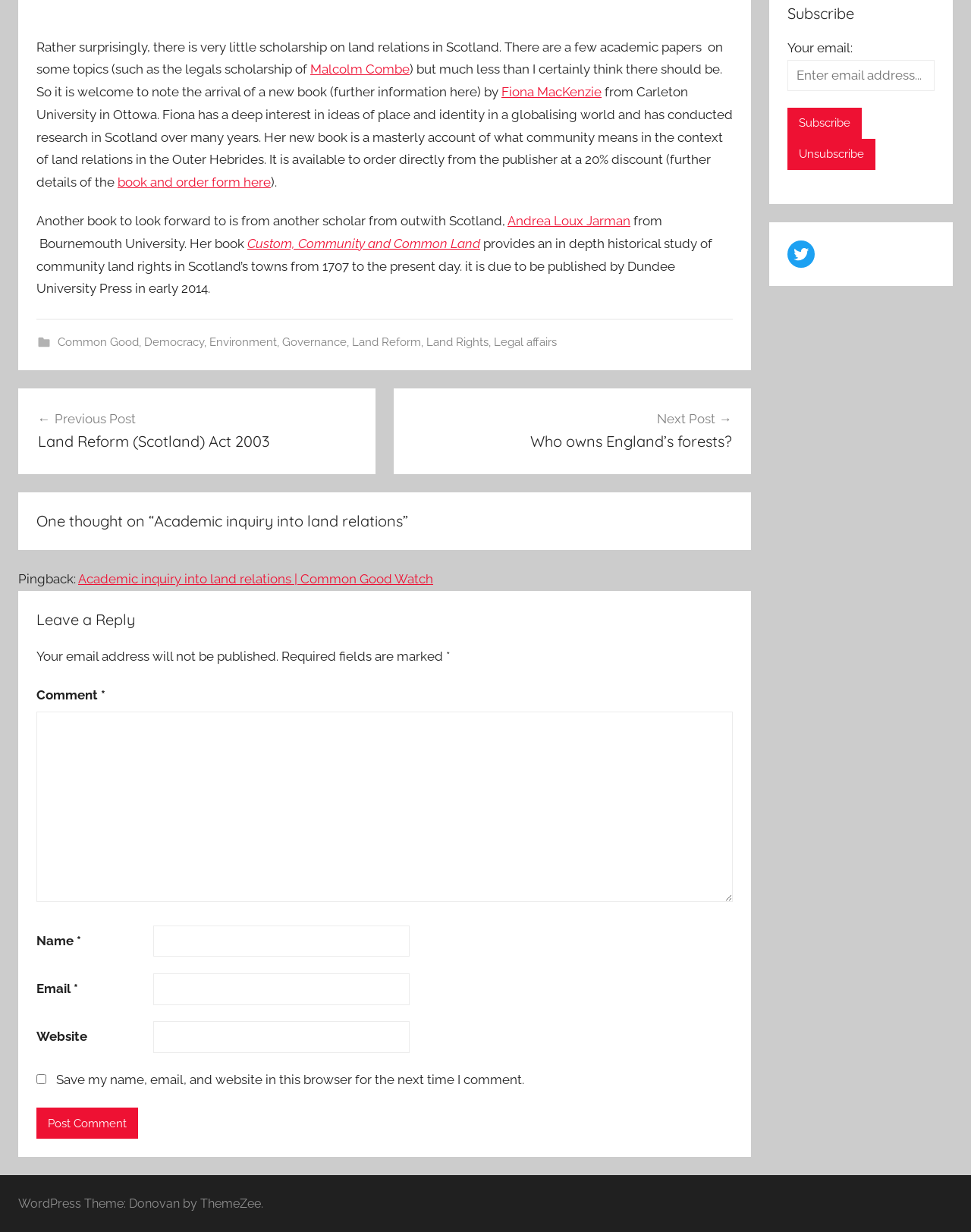Provide the bounding box coordinates of the HTML element described as: "Custom, Community and Common Land". The bounding box coordinates should be four float numbers between 0 and 1, i.e., [left, top, right, bottom].

[0.255, 0.191, 0.495, 0.204]